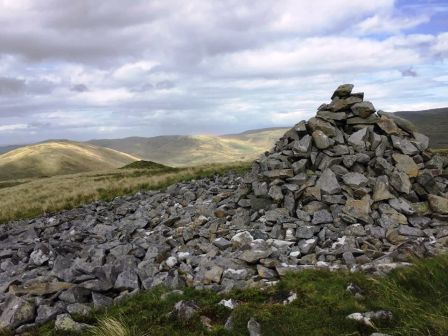Respond to the question below with a concise word or phrase:
What does the elevation suggest?

A remote location